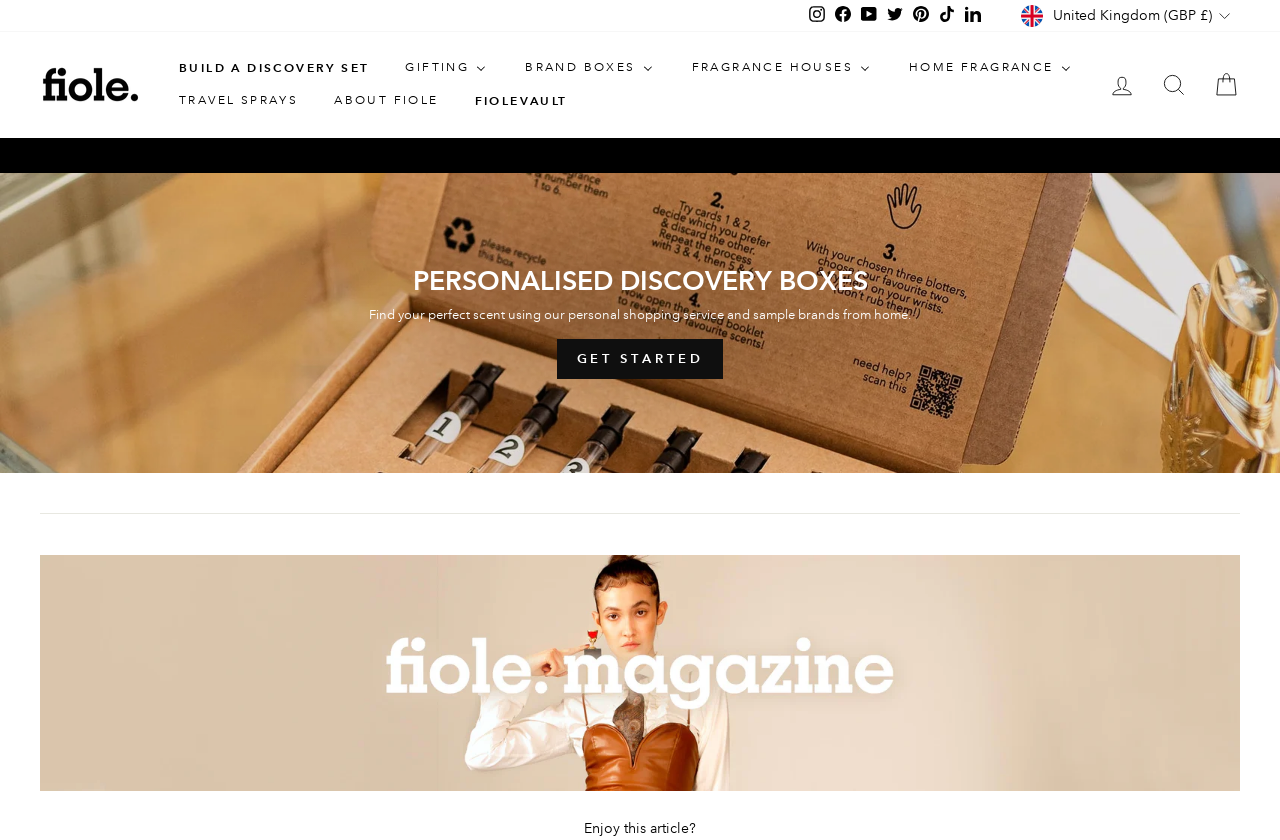Identify the bounding box coordinates for the UI element described as: "← More human every day".

None